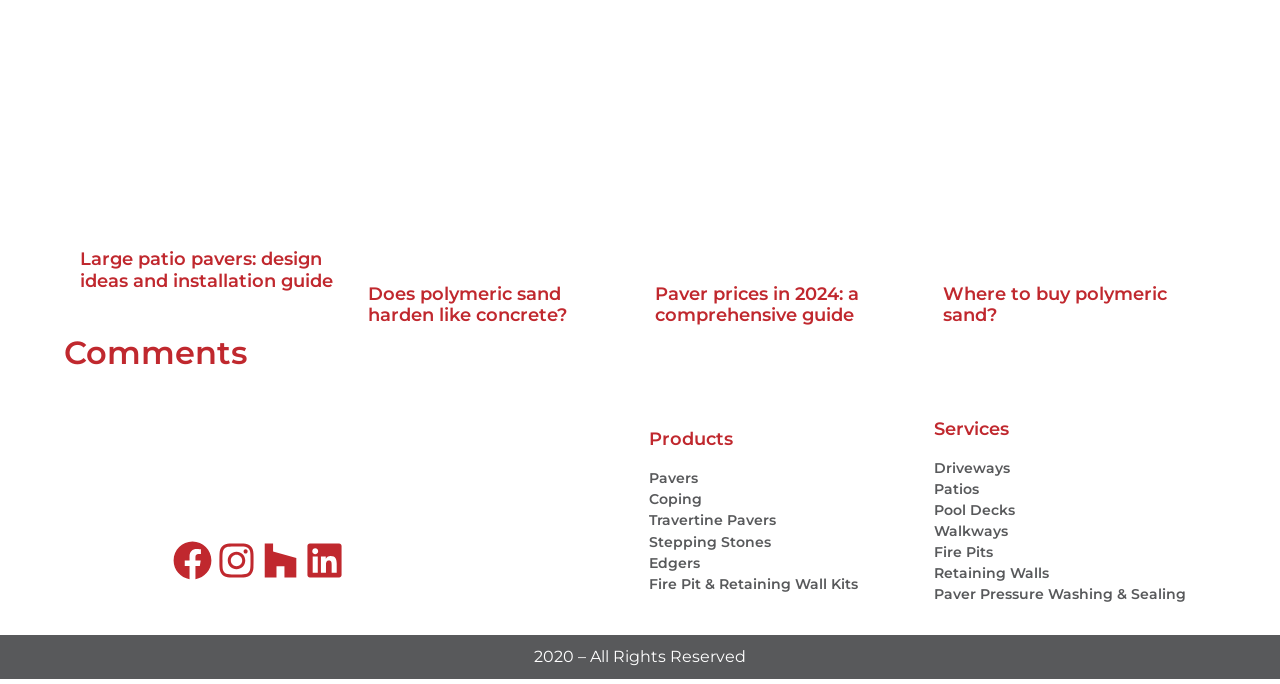What is the last service listed?
Can you provide an in-depth and detailed response to the question?

The services listed on the webpage are Driveways, Patios, Pool Decks, Walkways, Fire Pits, Retaining Walls, and Paver Pressure Washing & Sealing, with the last one being Paver Pressure Washing & Sealing.